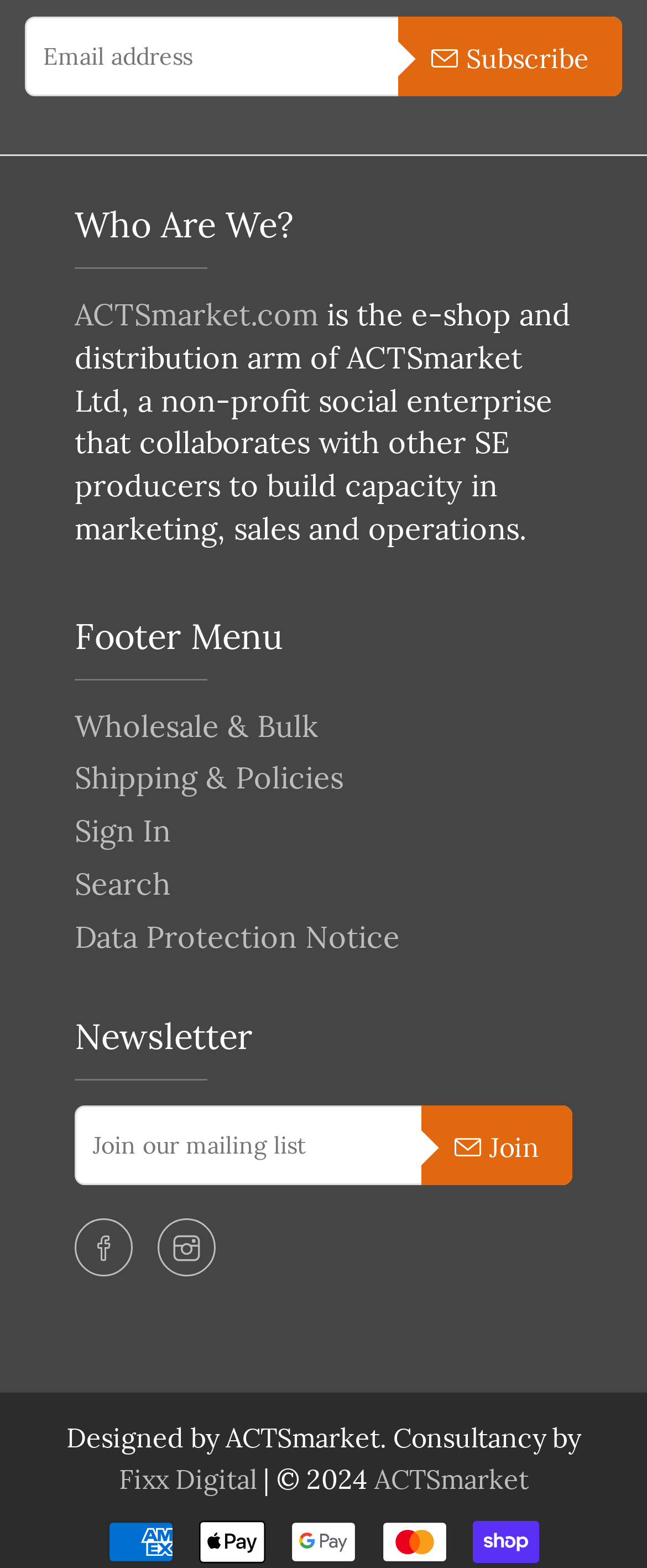Answer briefly with one word or phrase:
Who designed the website?

ACTSmarket